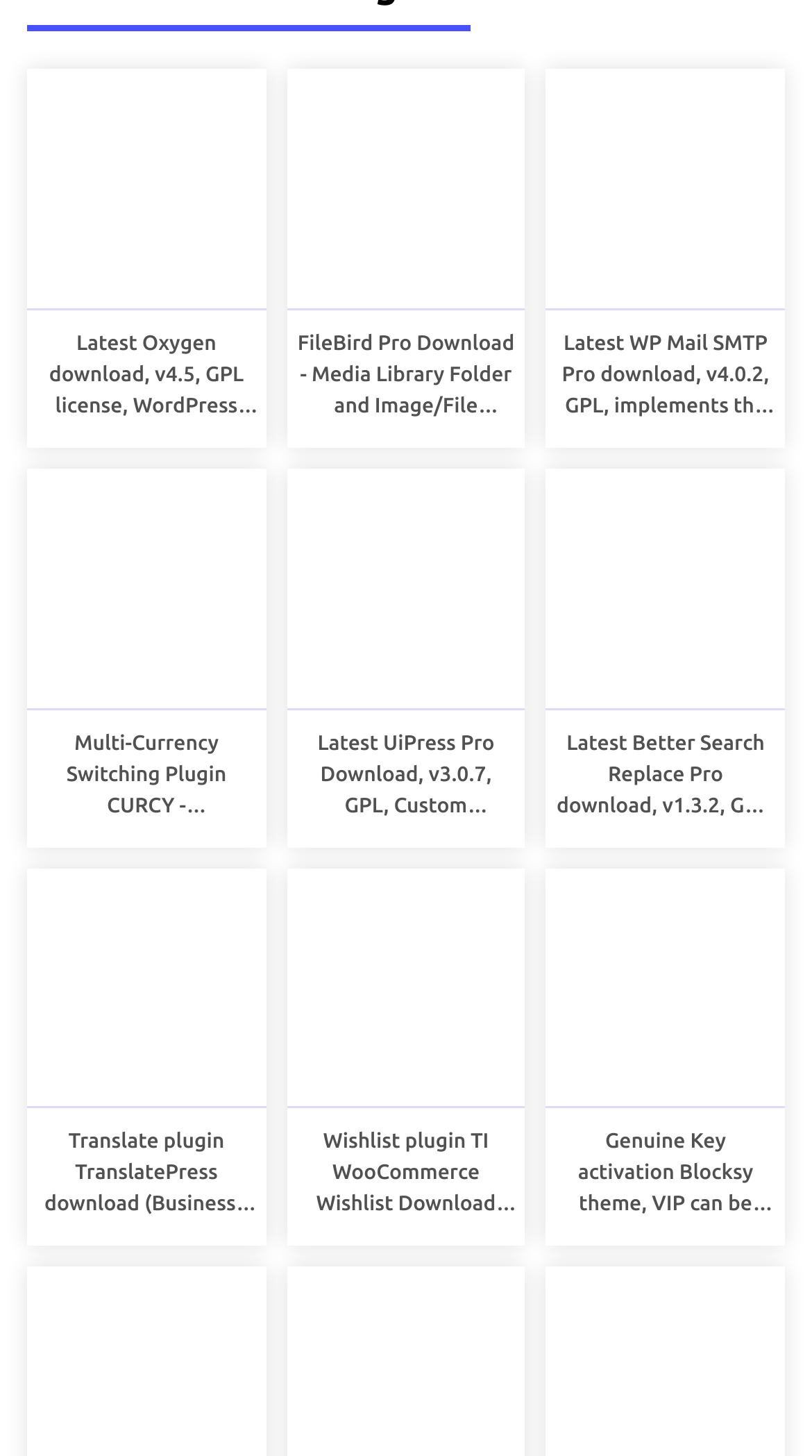Pinpoint the bounding box coordinates of the element that must be clicked to accomplish the following instruction: "Download Oxygen". The coordinates should be in the format of four float numbers between 0 and 1, i.e., [left, top, right, bottom].

[0.033, 0.048, 0.327, 0.213]